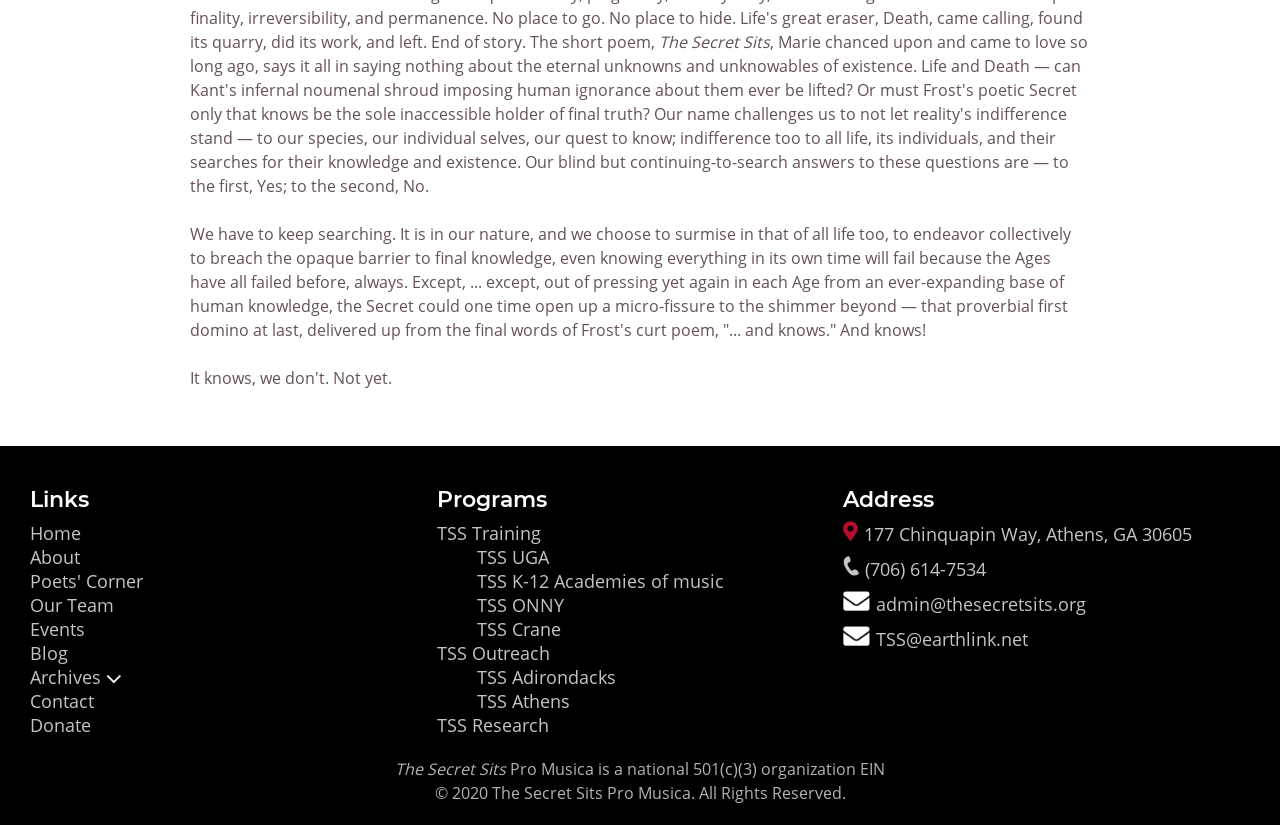What is the phone number of the organization?
Provide an in-depth and detailed explanation in response to the question.

The phone number of the organization can be found in the 'Address' section, which is a heading element with the text 'Address', and it contains a StaticText element with the phone number information.